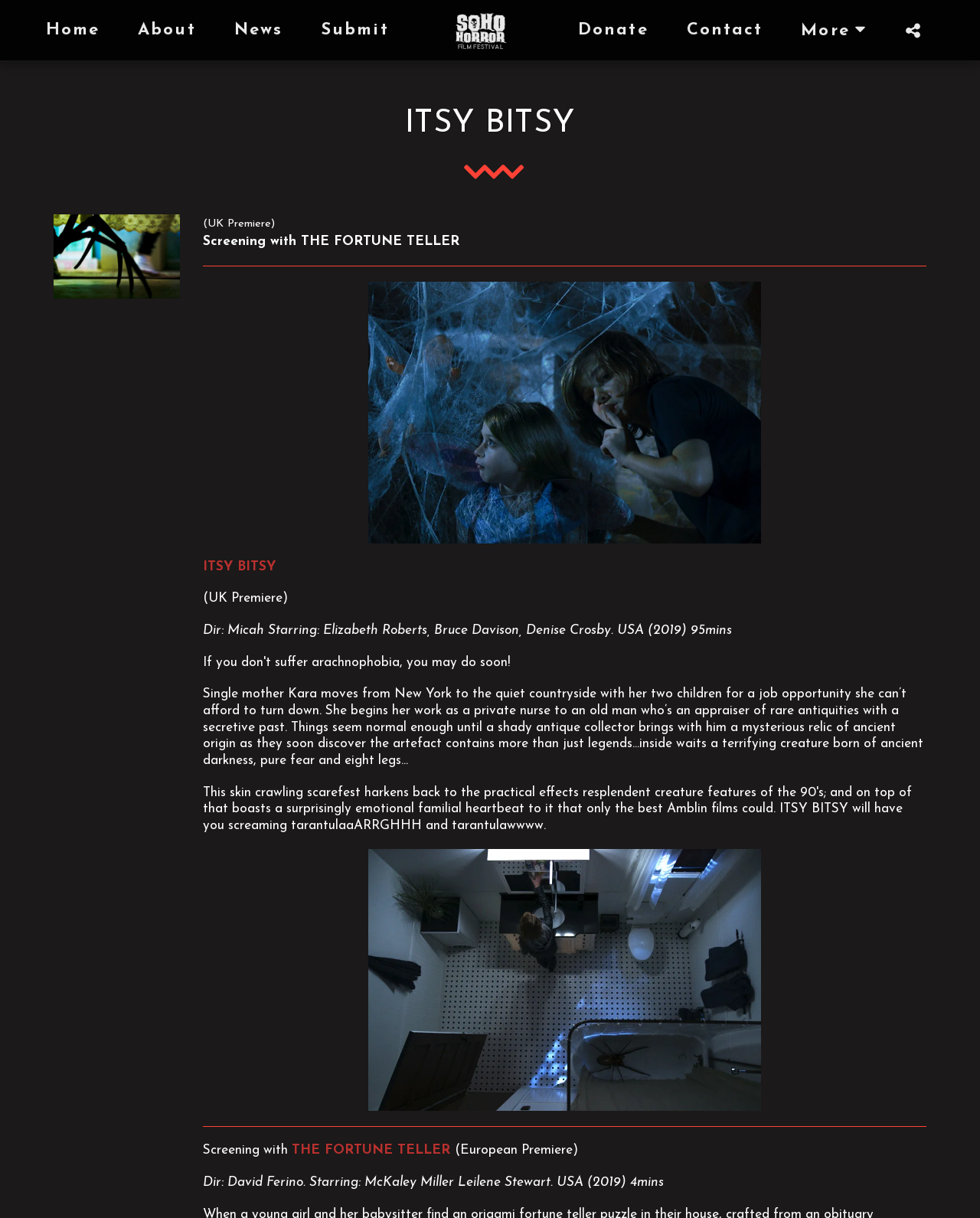Pinpoint the bounding box coordinates of the element you need to click to execute the following instruction: "Read the news". The bounding box should be represented by four float numbers between 0 and 1, in the format [left, top, right, bottom].

[0.227, 0.011, 0.3, 0.039]